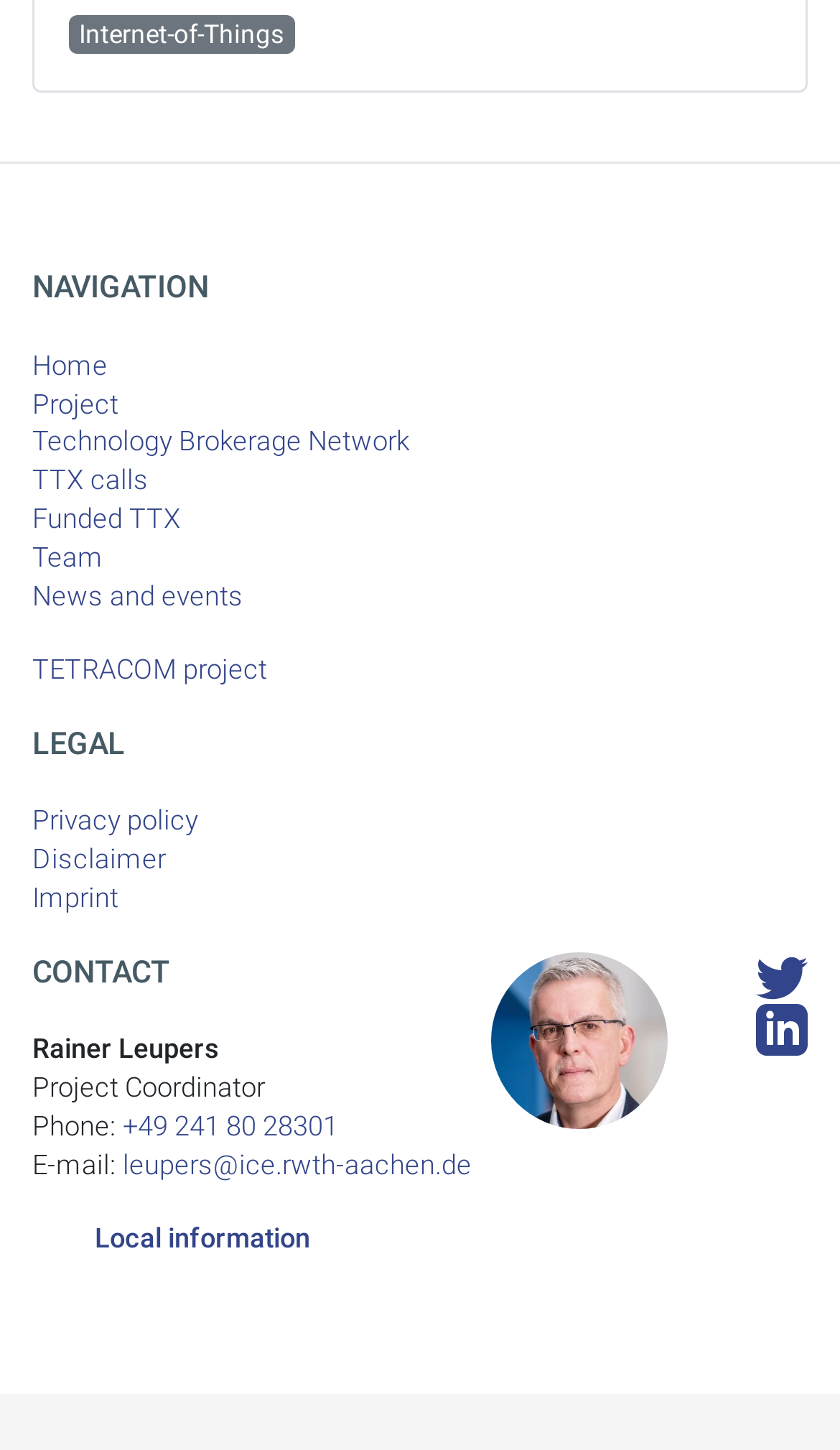Indicate the bounding box coordinates of the element that must be clicked to execute the instruction: "Contact Rainer Leupers via phone". The coordinates should be given as four float numbers between 0 and 1, i.e., [left, top, right, bottom].

[0.146, 0.765, 0.403, 0.787]